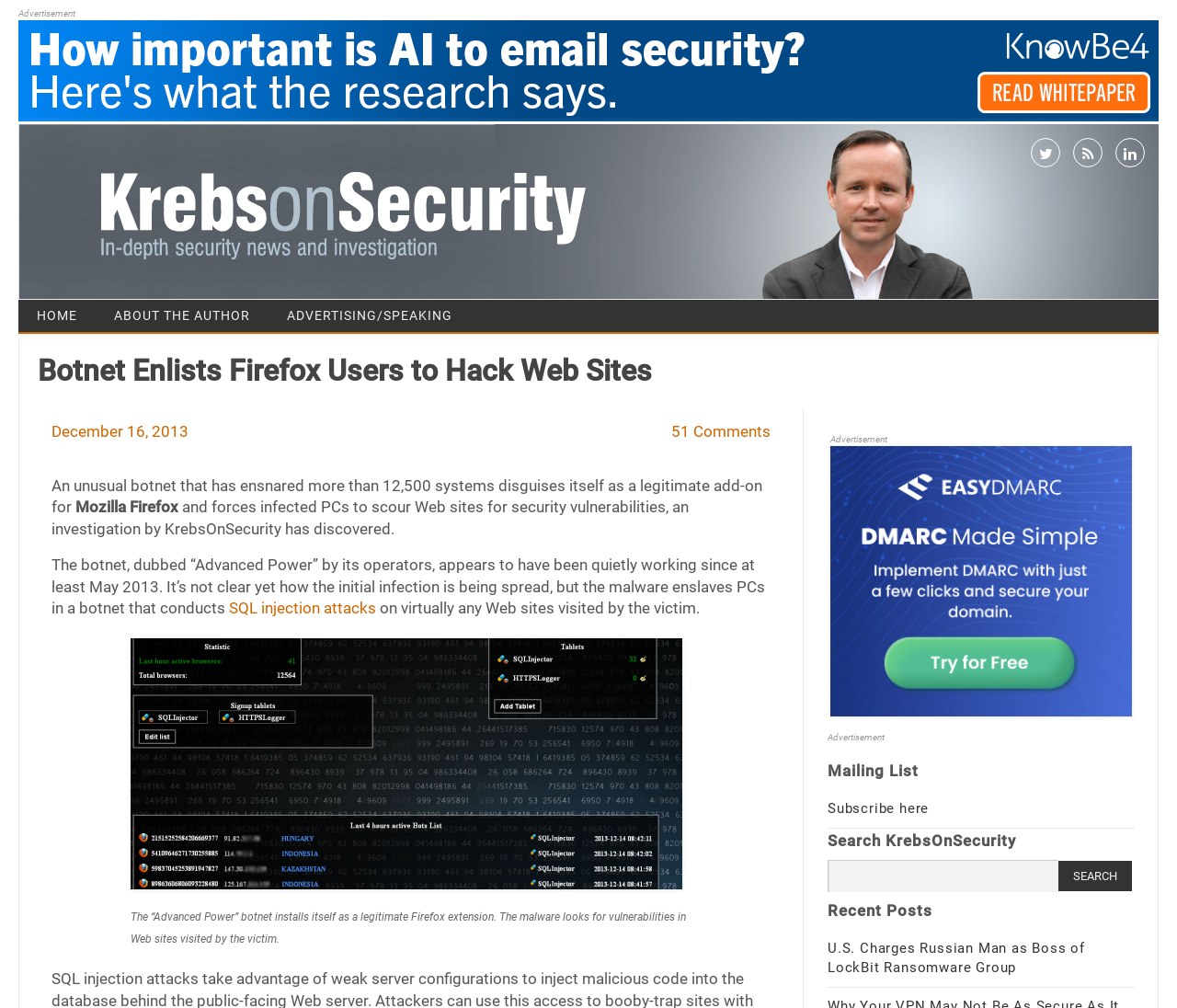Given the description parent_node: Advertisement, predict the bounding box coordinates of the UI element. Ensure the coordinates are in the format (top-left x, top-left y, bottom-right x, bottom-right y) and all values are between 0 and 1.

[0.706, 0.707, 0.962, 0.723]